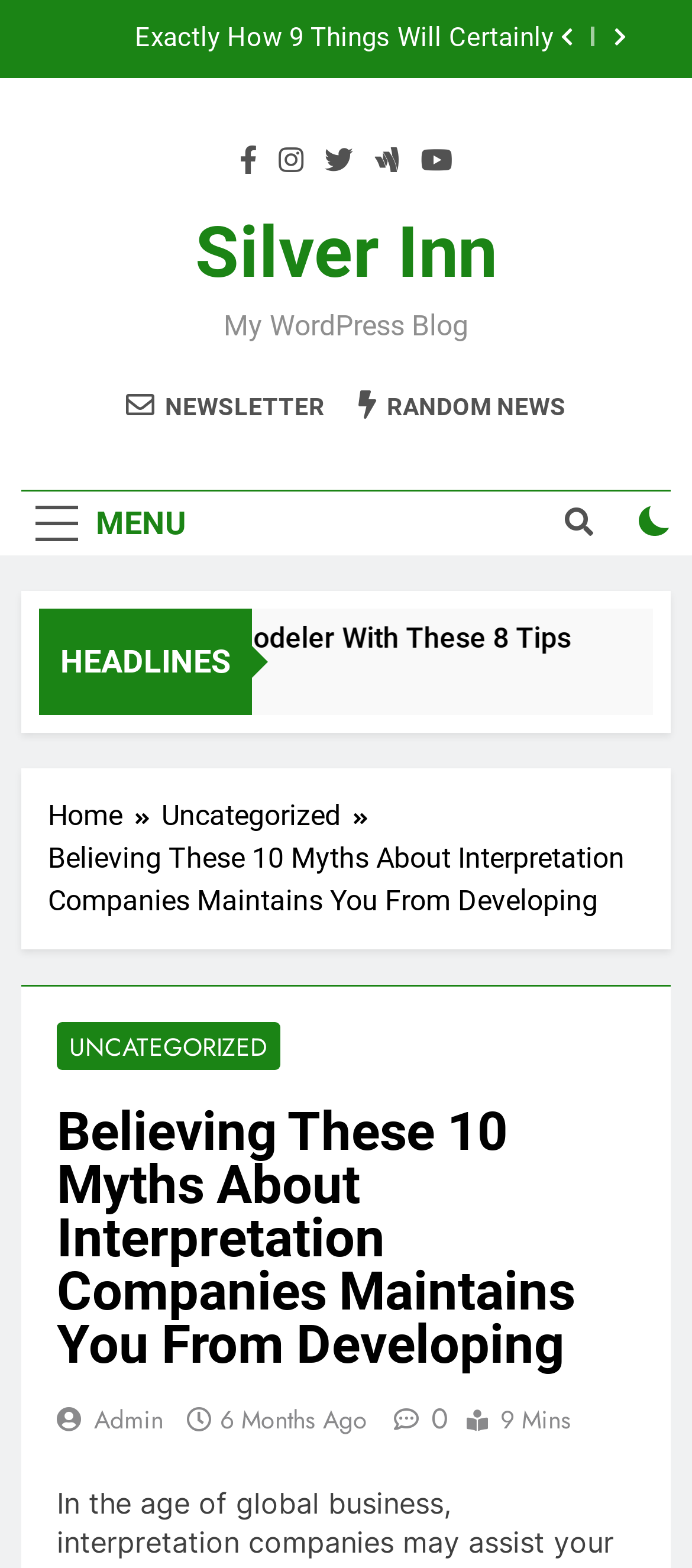How many links are there in the headline section?
Use the image to answer the question with a single word or phrase.

2